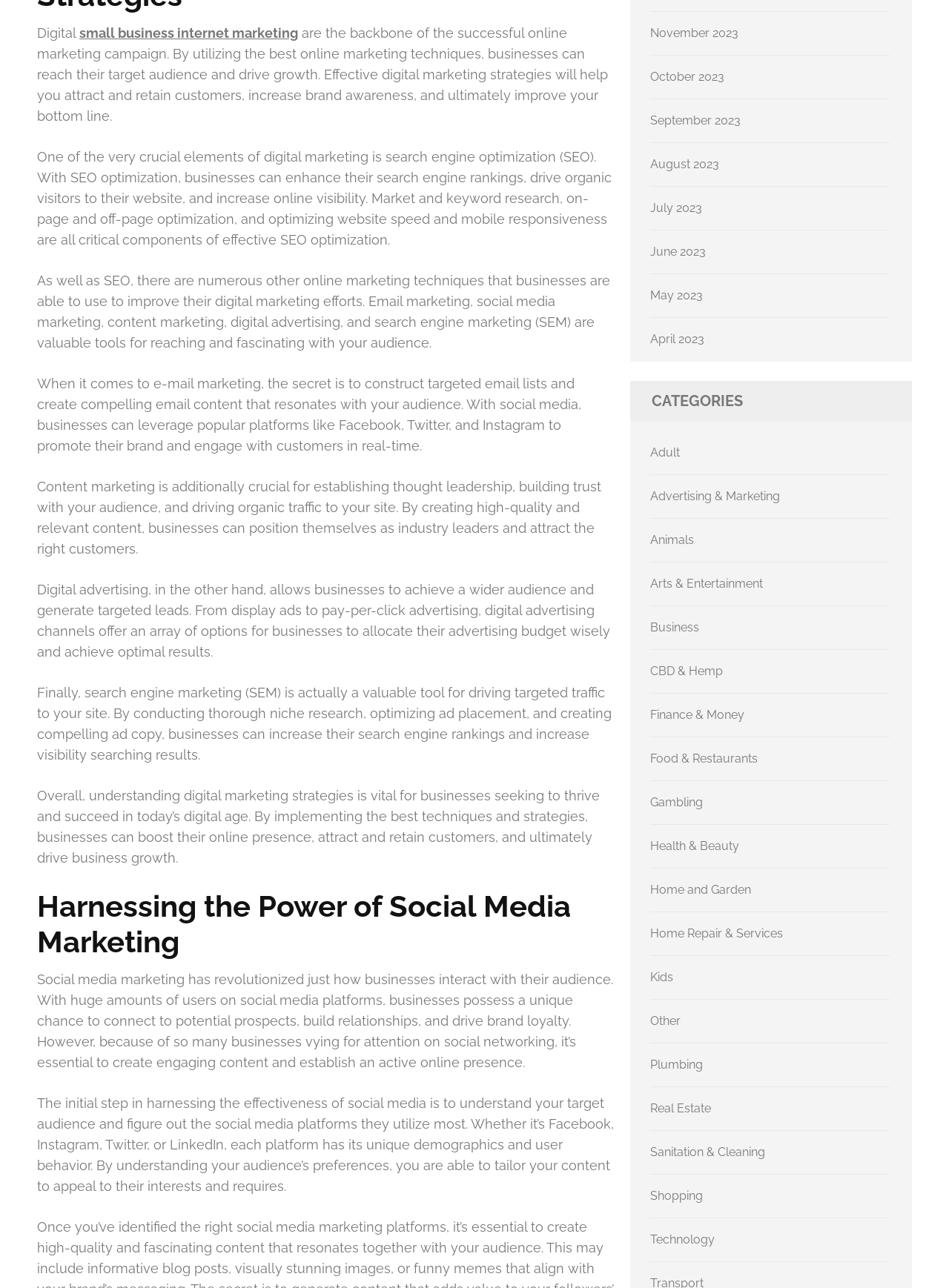Please provide a comprehensive response to the question below by analyzing the image: 
What categories are listed on the webpage?

The webpage lists various categories, including Adult, Advertising & Marketing, Animals, Arts & Entertainment, Business, and many more, which suggests that it is a platform that caters to a wide range of topics and industries.